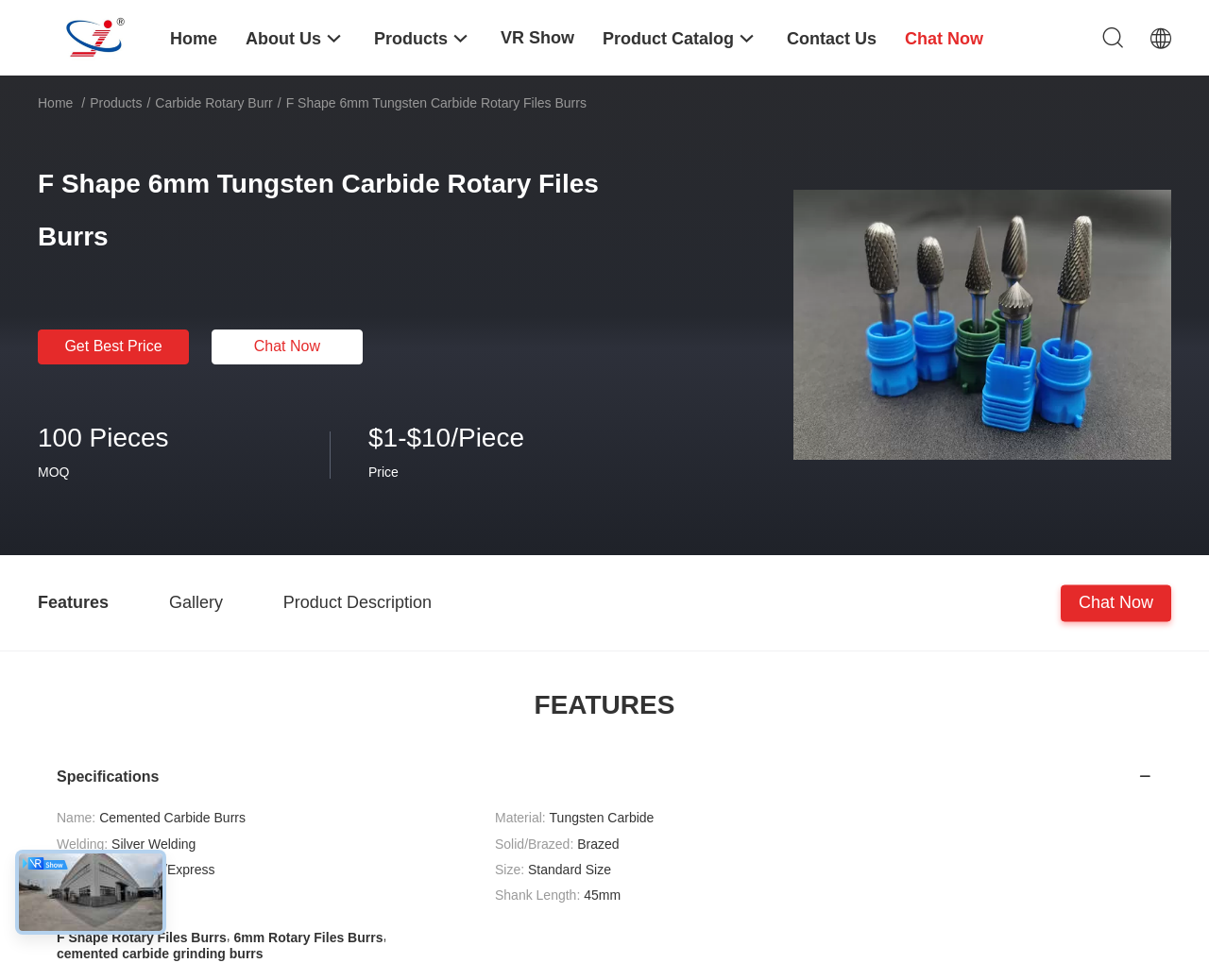Determine the bounding box coordinates of the element's region needed to click to follow the instruction: "Chat with the supplier". Provide these coordinates as four float numbers between 0 and 1, formatted as [left, top, right, bottom].

[0.748, 0.0, 0.813, 0.077]